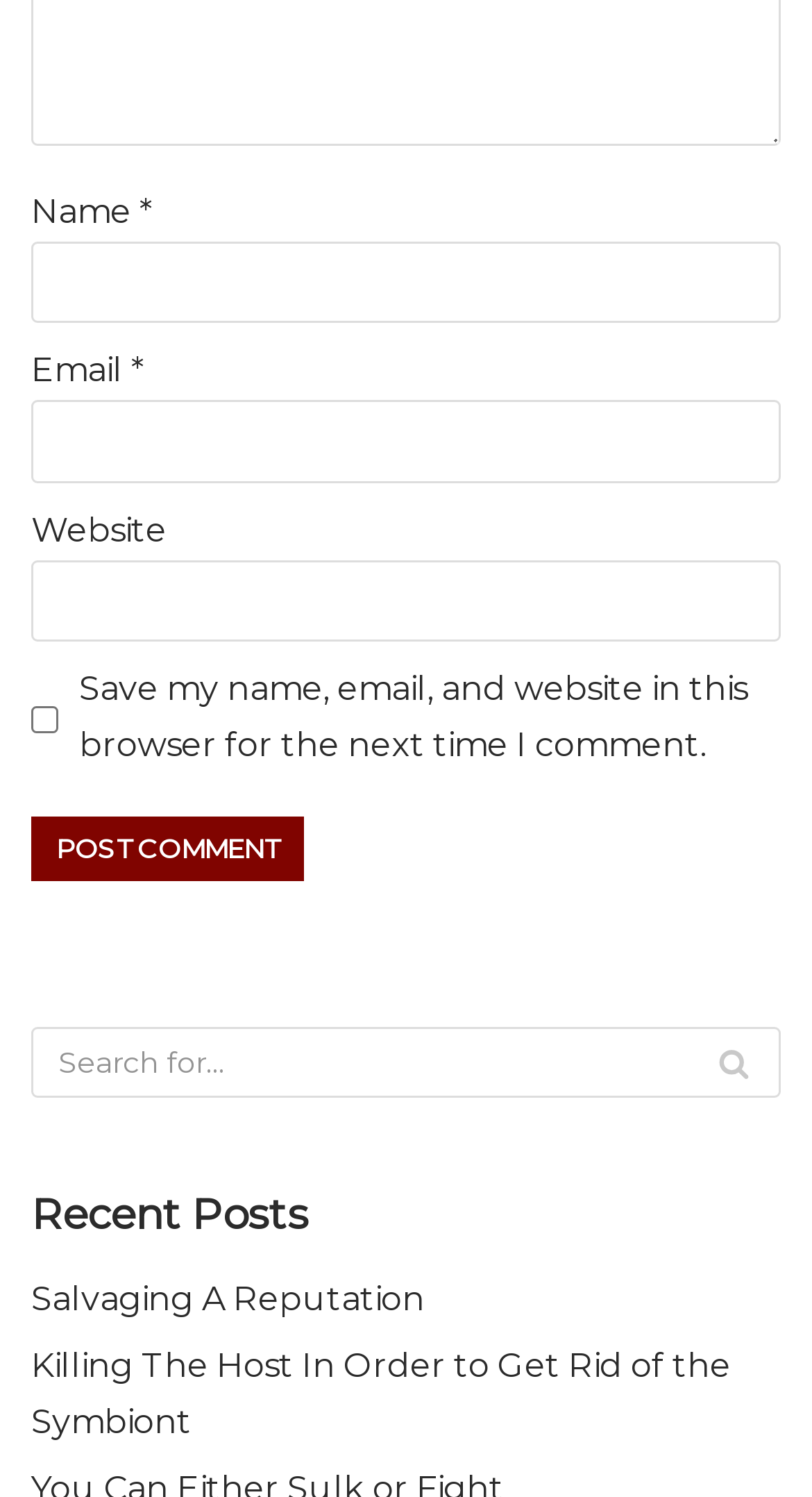Please reply with a single word or brief phrase to the question: 
How many links are there in the Recent Posts section?

2